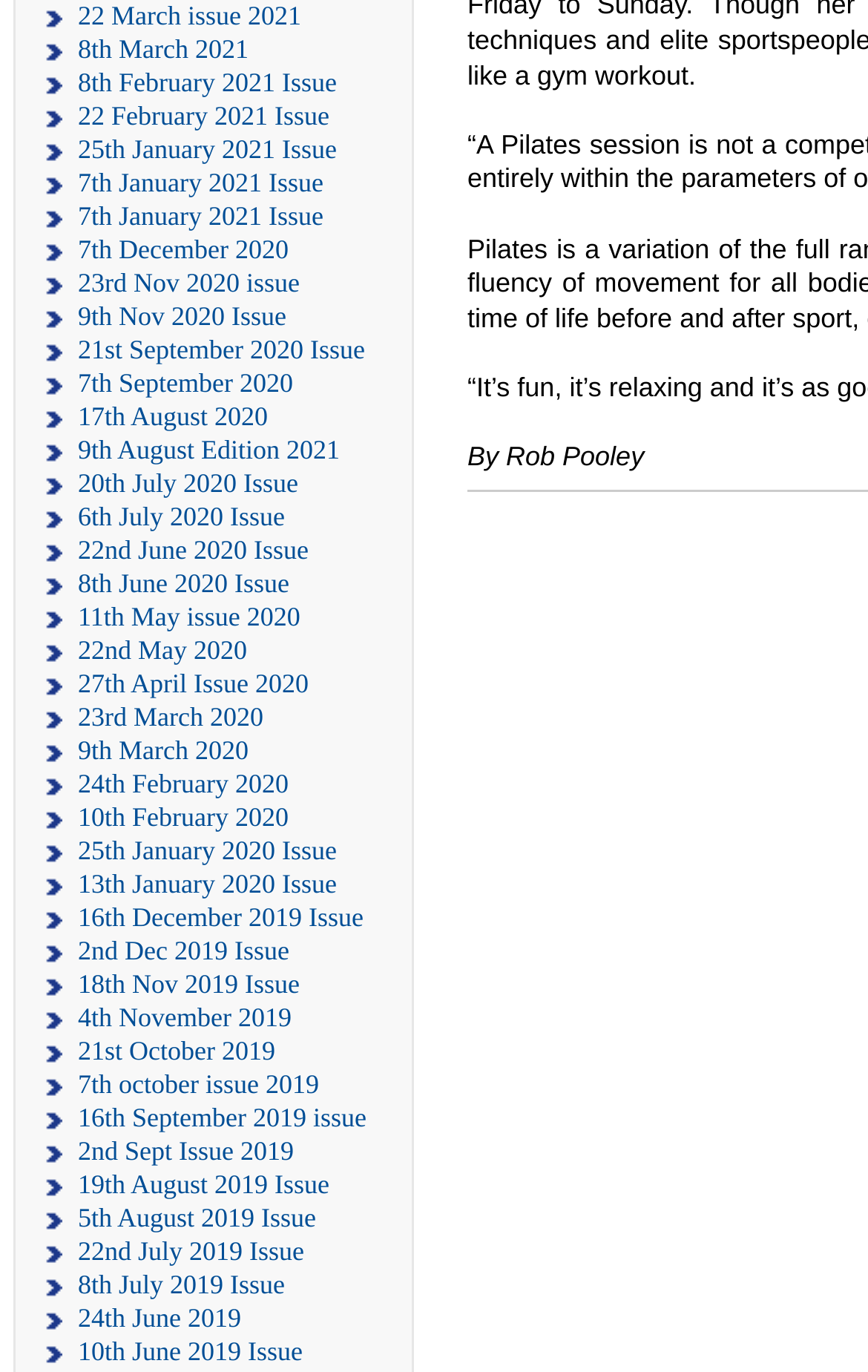Determine the coordinates of the bounding box for the clickable area needed to execute this instruction: "Get in touch through info@mrdesigns.in".

None